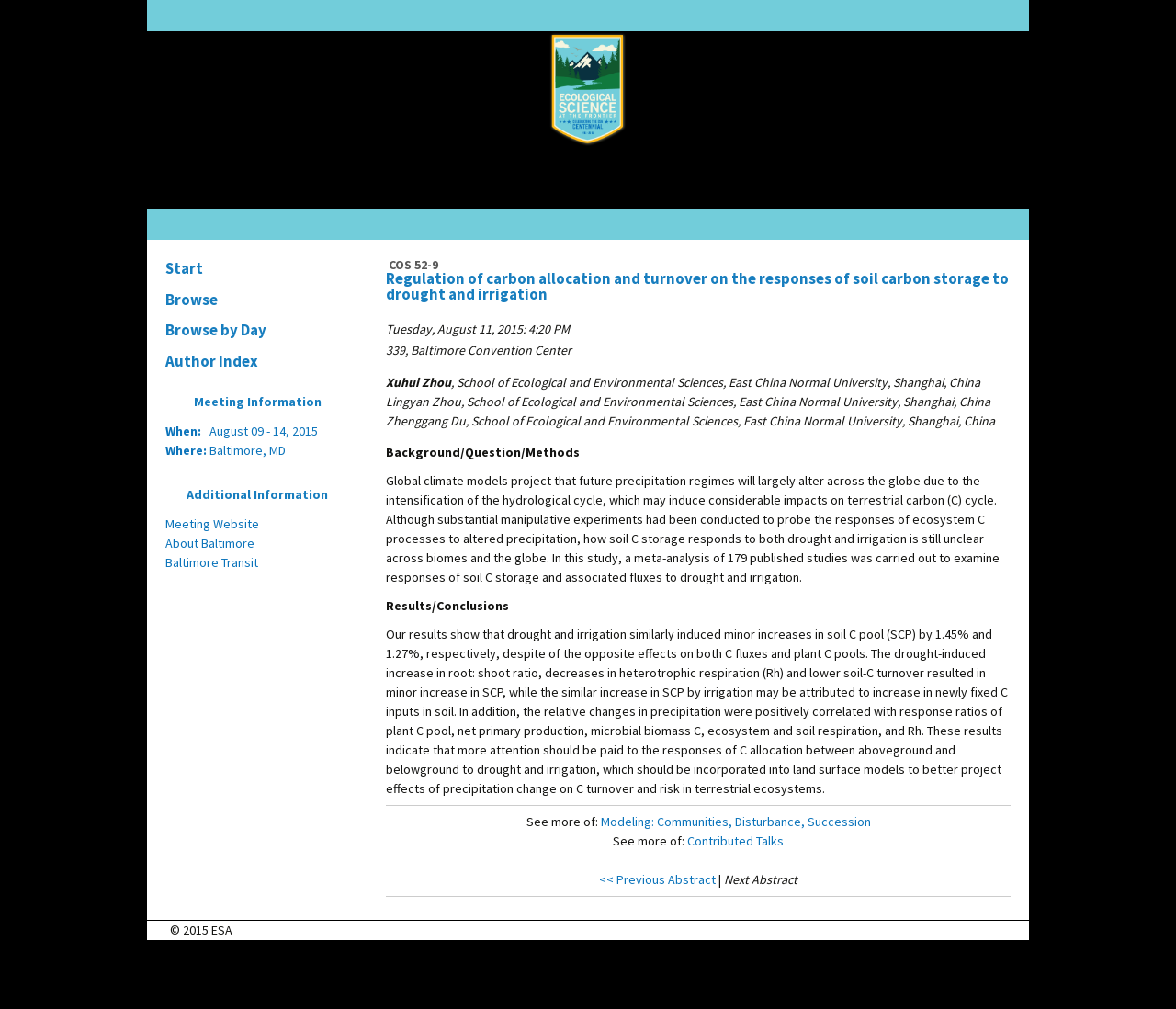Please answer the following question using a single word or phrase: 
Who is the author of the presentation?

Xuhui Zhou